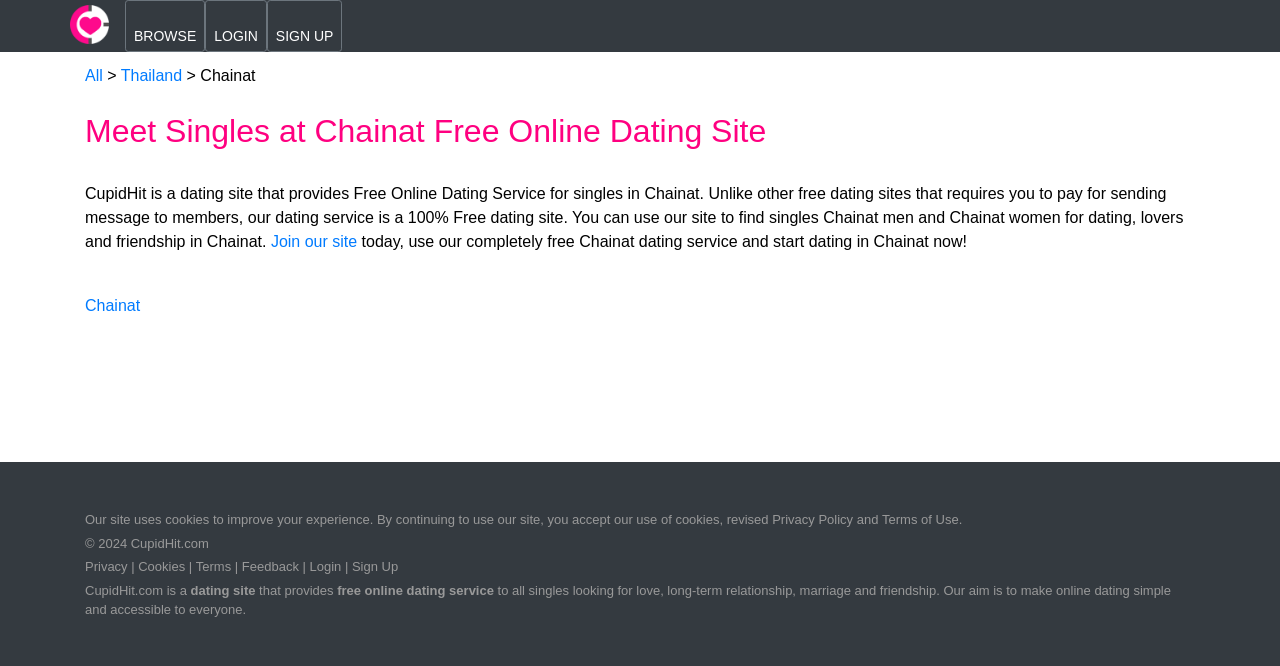Please identify the coordinates of the bounding box that should be clicked to fulfill this instruction: "Click the 'Chainat' link".

[0.066, 0.447, 0.109, 0.472]